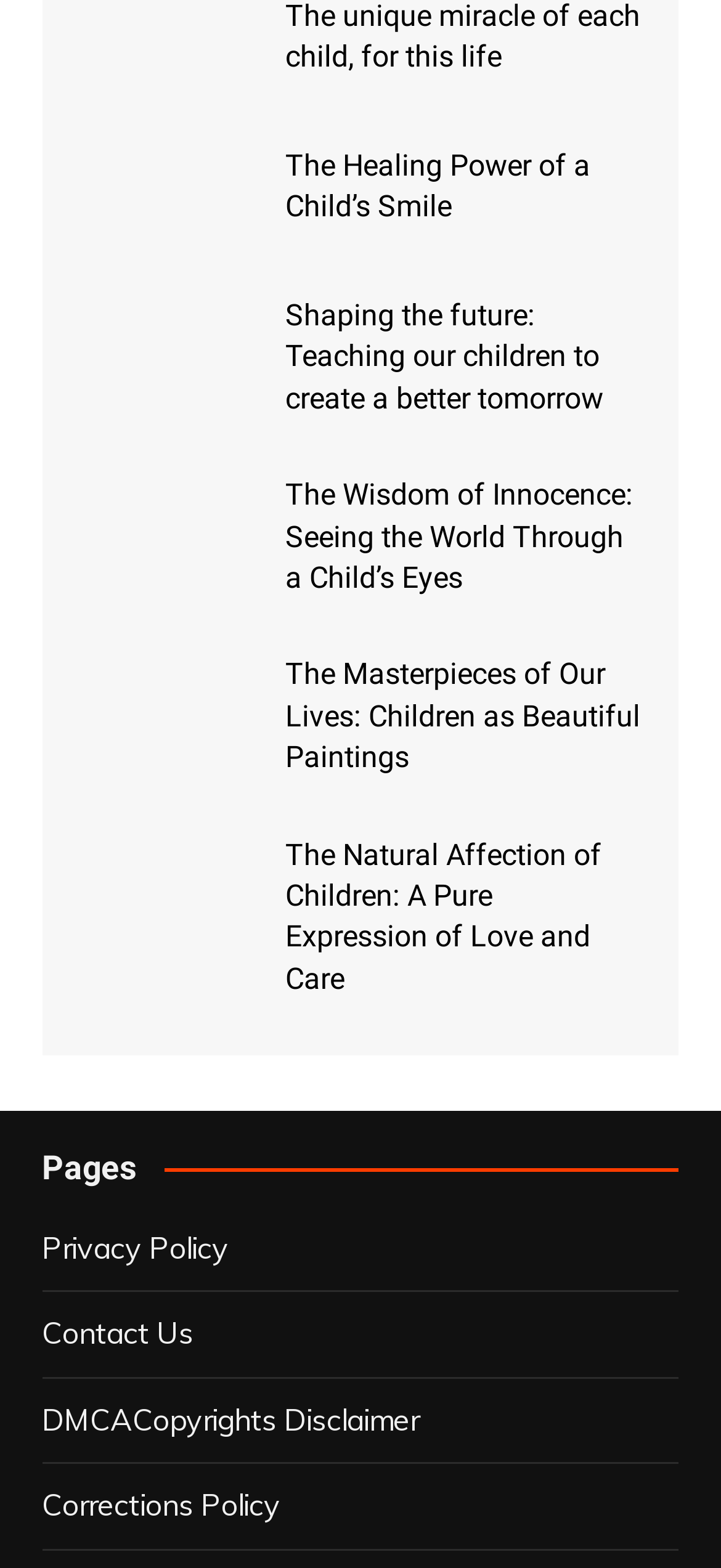Please find the bounding box coordinates of the element that you should click to achieve the following instruction: "Contact Us". The coordinates should be presented as four float numbers between 0 and 1: [left, top, right, bottom].

[0.058, 0.838, 0.269, 0.862]